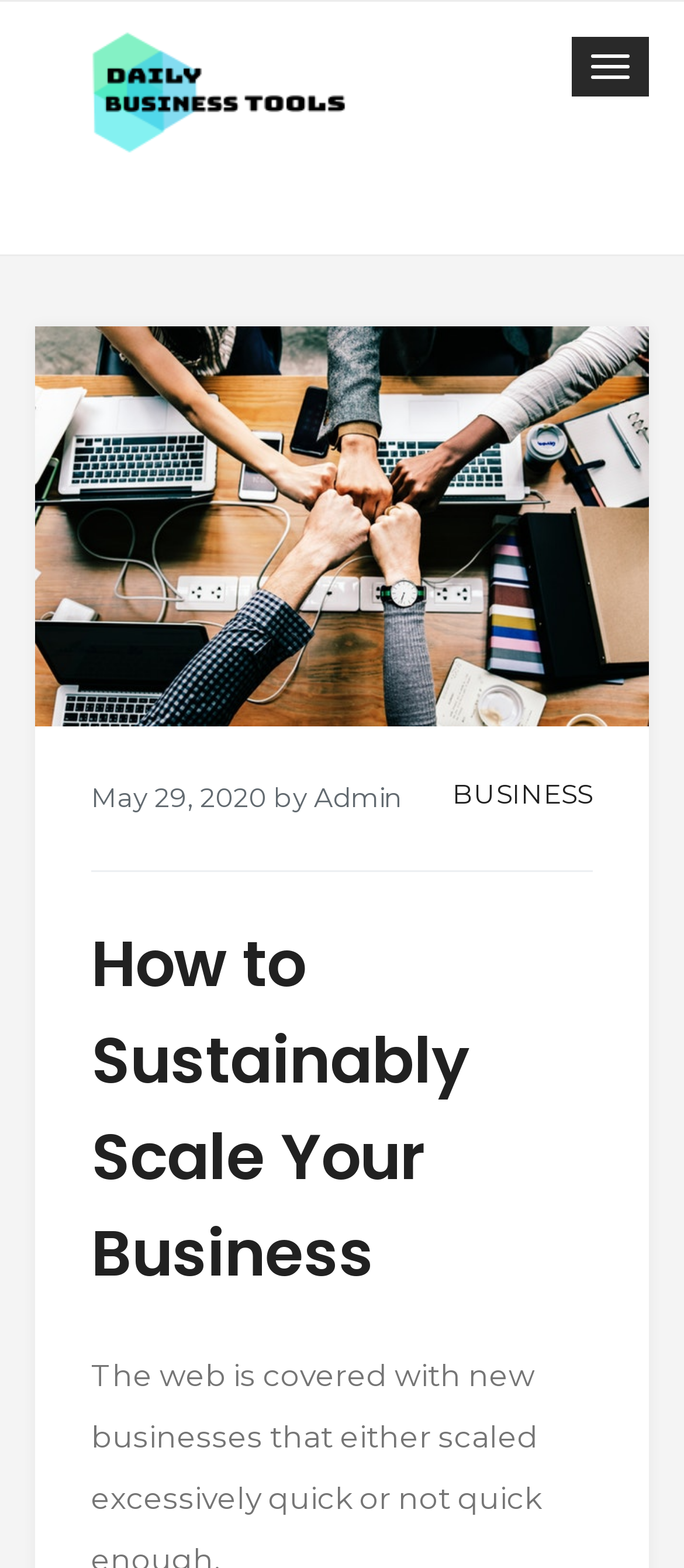Provide a short answer to the following question with just one word or phrase: What is the category of the webpage?

BUSINESS